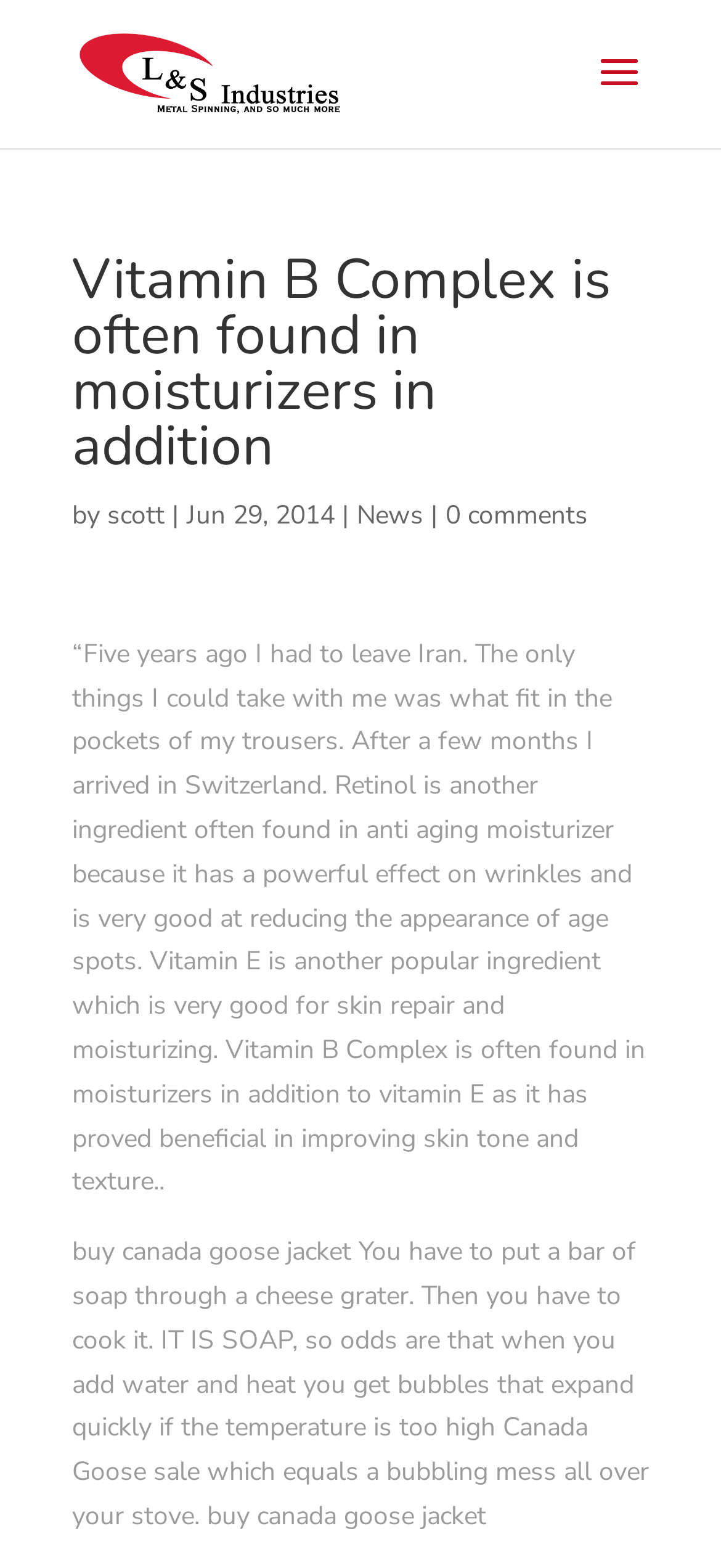Give a complete and precise description of the webpage's appearance.

The webpage appears to be a blog post or article page. At the top, there is a logo or icon of "L-S Industries" accompanied by a link to the same name, positioned near the top left corner of the page. Below this, there is a heading that reads "Vitamin B Complex is often found in moisturizers in addition" which spans across most of the page's width.

Following the heading, there is a byline that indicates the author's name, "scott", and the date of publication, "Jun 29, 2014". To the right of the byline, there are two links, "News" and "0 comments", which are likely navigation links.

The main content of the page is a long paragraph of text that discusses the author's personal experience of leaving Iran and arriving in Switzerland, as well as the benefits of various ingredients in moisturizers, such as Retinol, Vitamin E, and Vitamin B Complex. This text block takes up most of the page's content area.

Below the main content, there is another block of text that appears to be a separate section or comment. This text is about cooking soap and the consequences of adding water and heat, and it includes a mention of buying a Canada Goose jacket. This section is positioned near the bottom of the page.